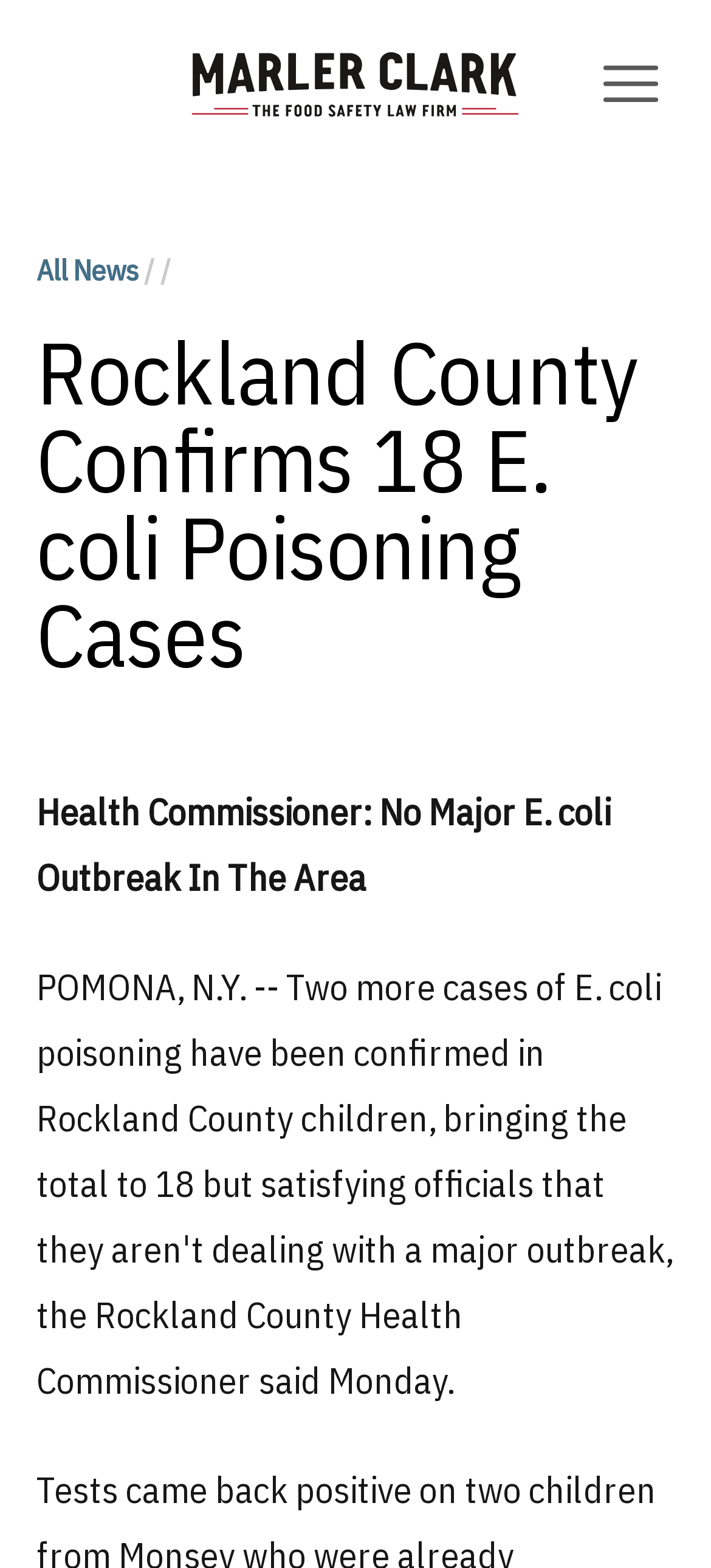What is the role of the Health Commissioner?
Please provide a detailed and comprehensive answer to the question.

The role of the Health Commissioner is inferred from the StaticText element with the text 'Health Commissioner: No Major E. coli Outbreak In The Area', which suggests that the Health Commissioner is responsible for determining whether there is a major outbreak in the area.